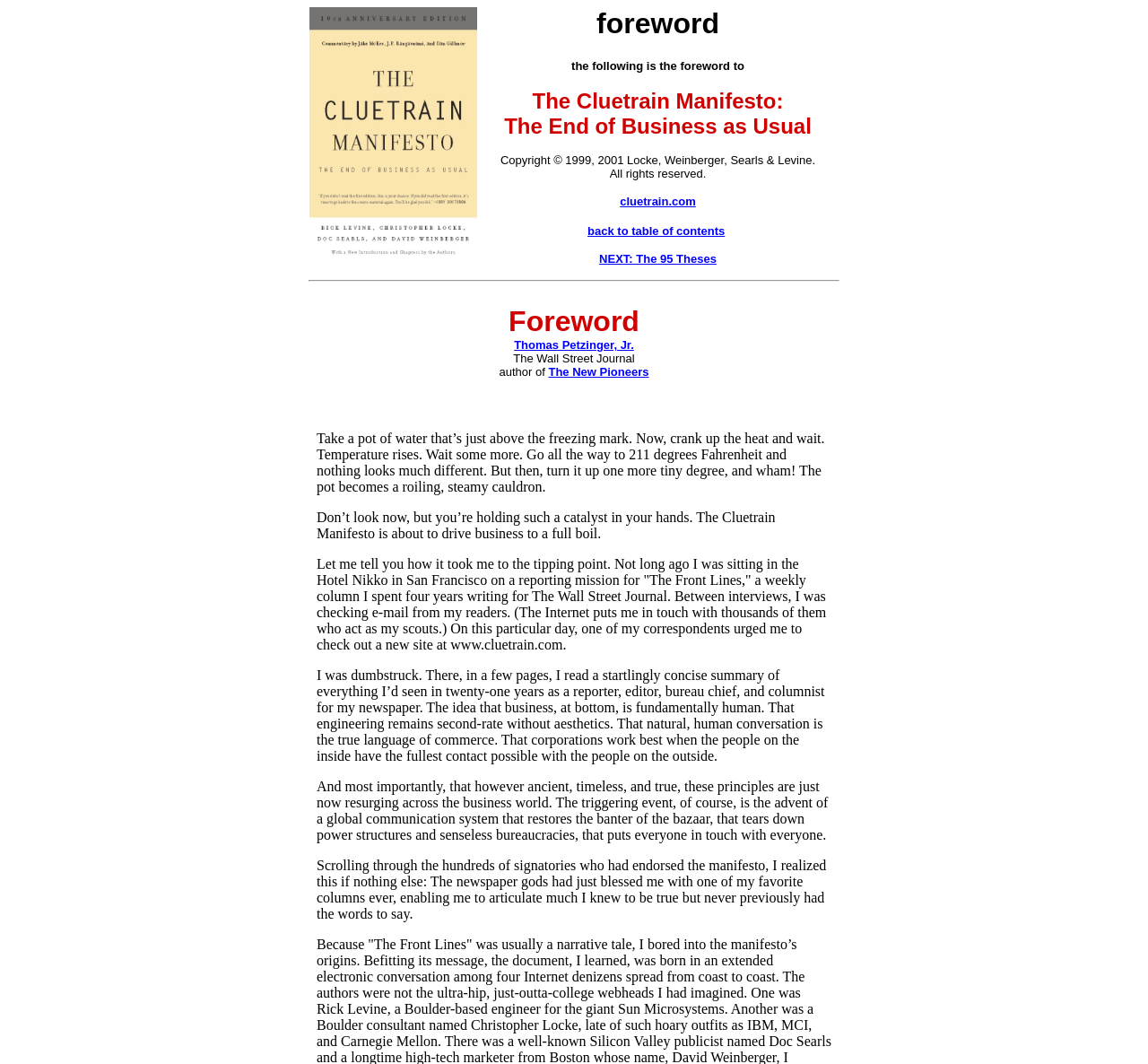What is the copyright year of the book?
Refer to the image and offer an in-depth and detailed answer to the question.

The copyright year of the book is 1999 and 2001, as stated in the StaticText element at coordinates [0.436, 0.145, 0.71, 0.157].